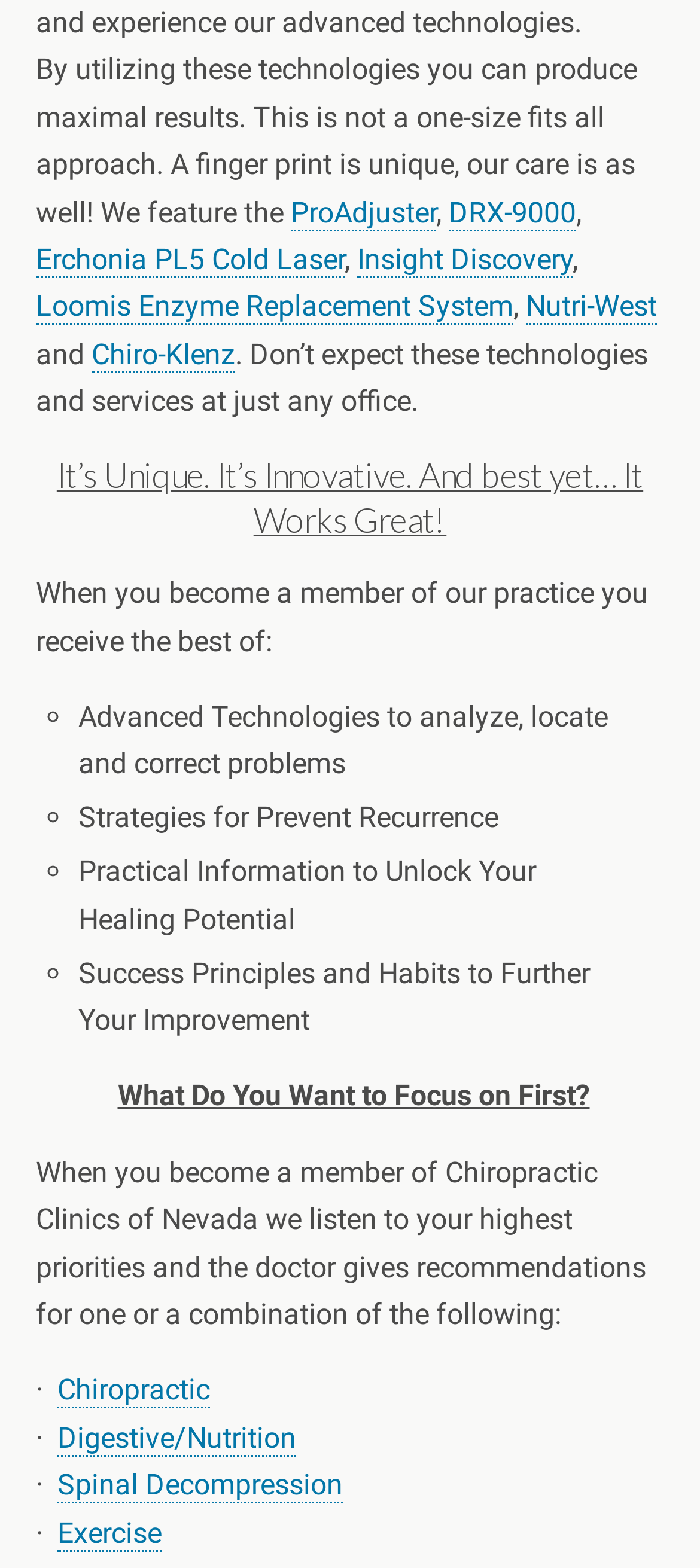Using the provided element description "ProAdjuster", determine the bounding box coordinates of the UI element.

[0.415, 0.124, 0.623, 0.147]